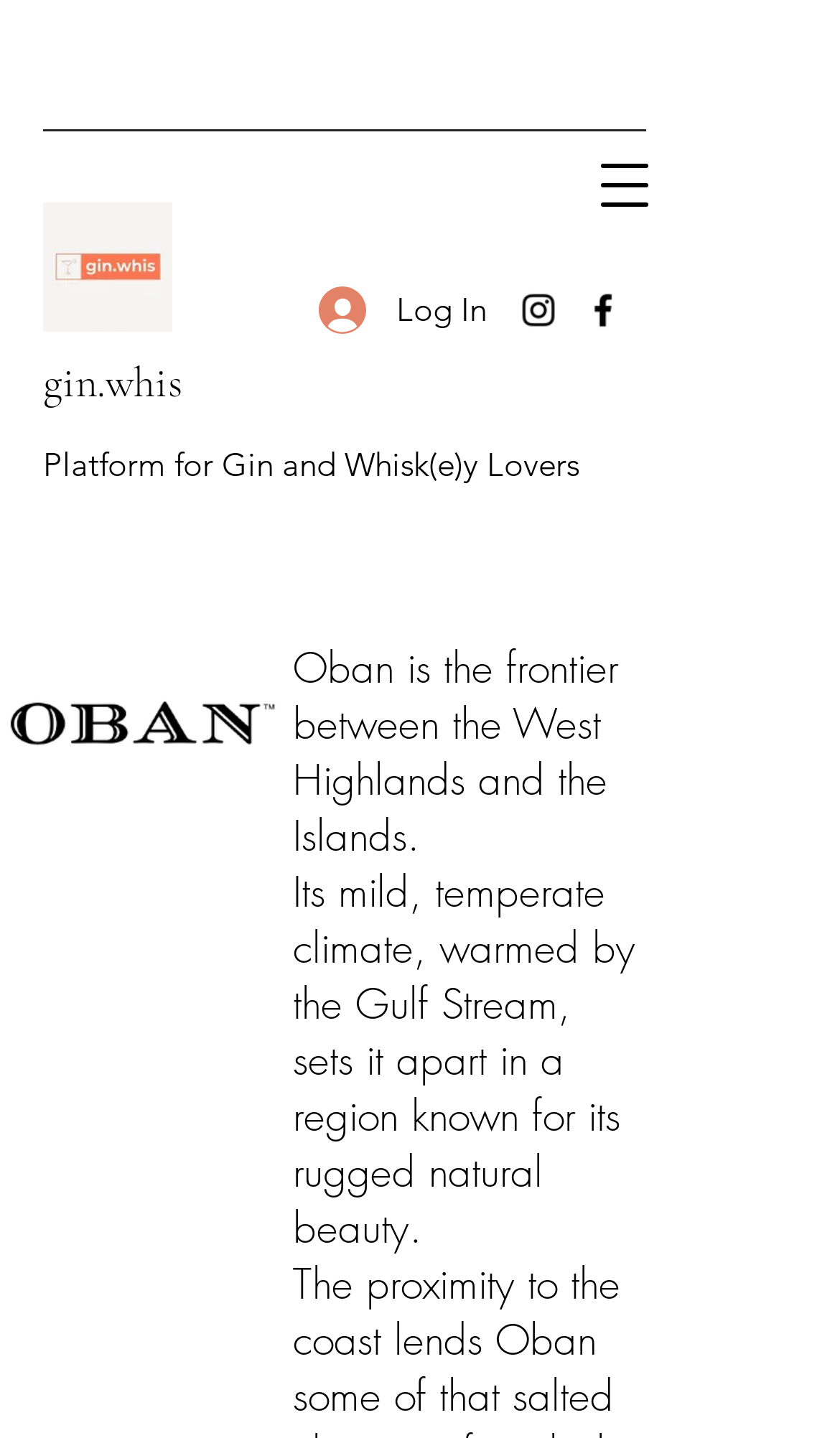What is Oban known for?
Carefully analyze the image and provide a detailed answer to the question.

I read the StaticText elements under the 'Open navigation menu' button, which describe Oban as a region known for its rugged natural beauty.